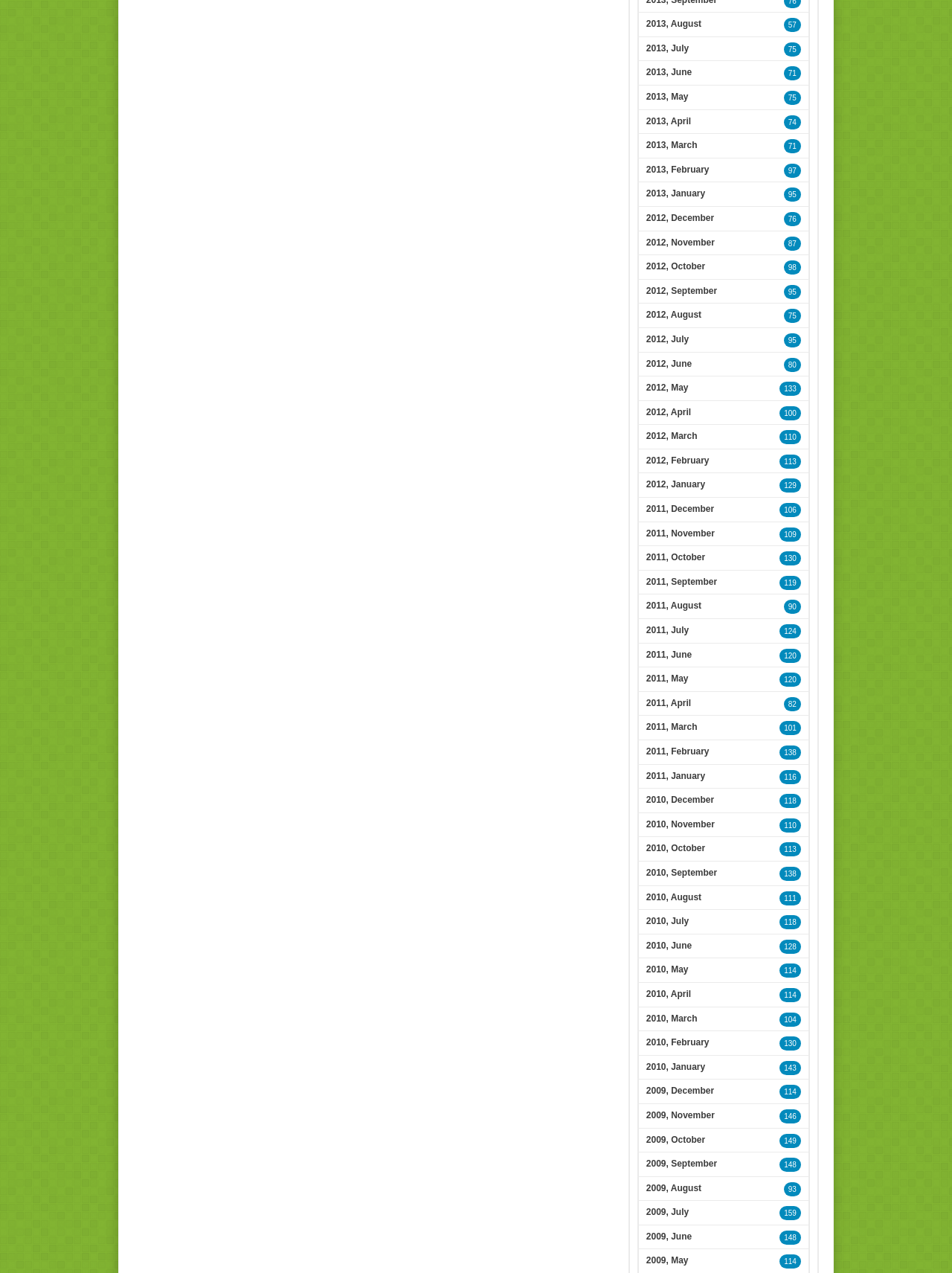Can you pinpoint the bounding box coordinates for the clickable element required for this instruction: "View 2013, August"? The coordinates should be four float numbers between 0 and 1, i.e., [left, top, right, bottom].

[0.672, 0.011, 0.744, 0.028]